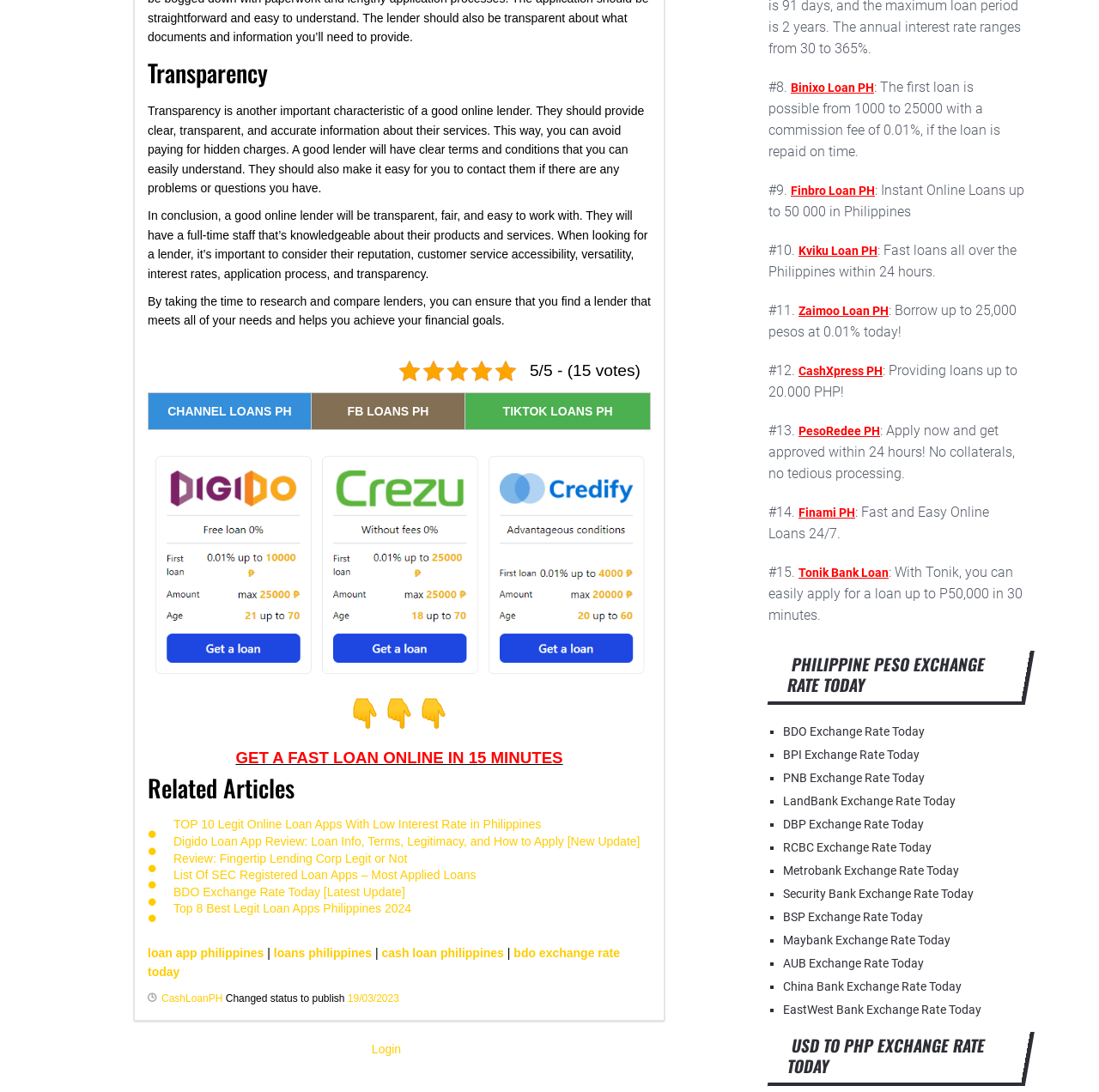Please determine the bounding box coordinates of the section I need to click to accomplish this instruction: "Click on 'BDO Exchange Rate Today'".

[0.712, 0.664, 0.841, 0.676]